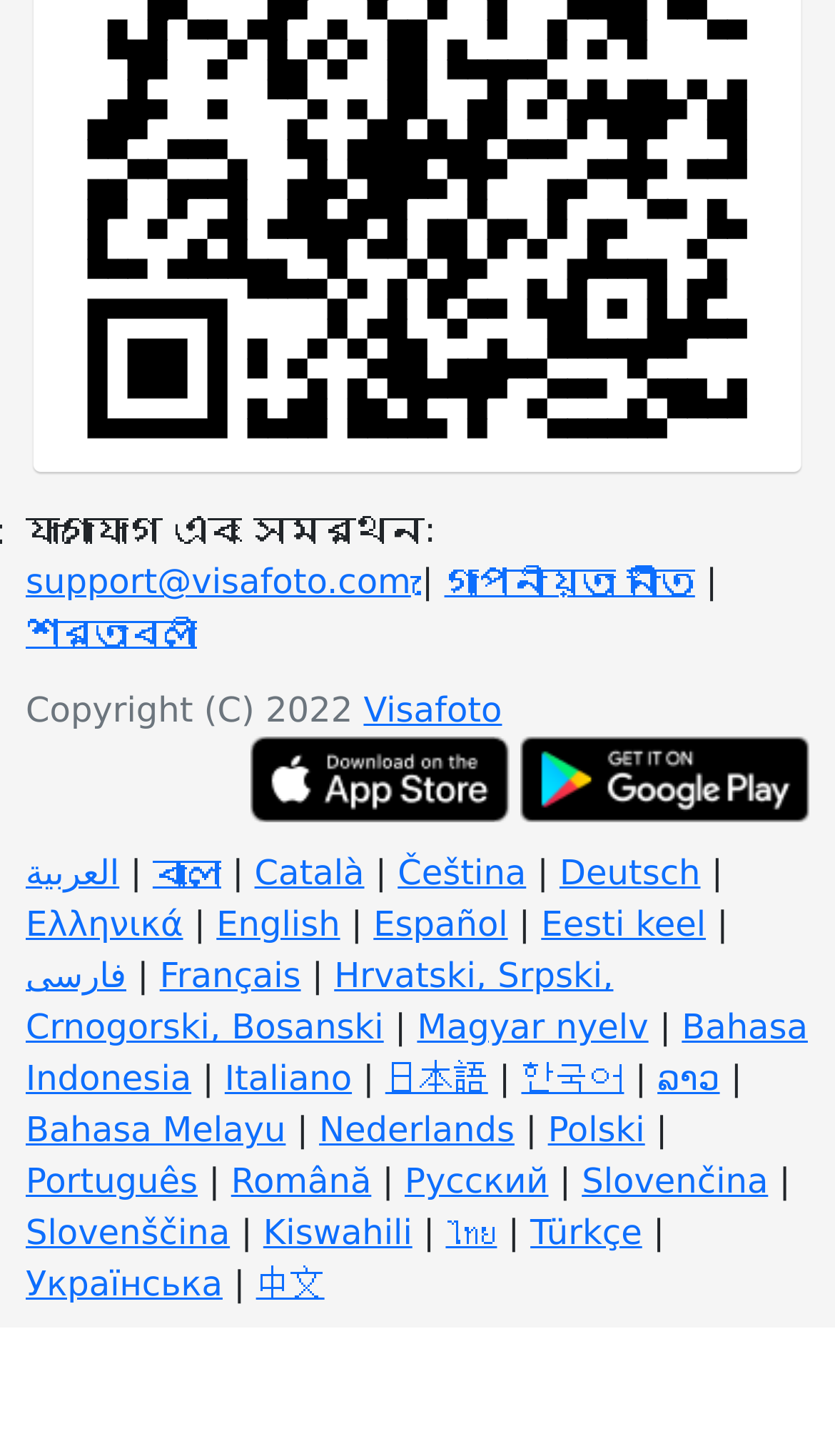How many language options are available?
Please answer the question with a detailed response using the information from the screenshot.

The language options are listed at the bottom of the webpage, and there are 24 options available, including العربية, বাংলা, Català, Čeština, Deutsch, Ελληνικά, English, Español, Eesti keel, فارسی, Français, Hrvatski, Srpski, Crnogorski, Bosanski, Magyar nyelv, Bahasa Indonesia, Italiano, 日本語, 한국어, ລາວ, Bahasa Melayu, Nederlands, Polski, Português, Română, Русский, Slovenčina, Slovenščina, Kiswahili, ไทย, Türkçe, Українська, and 中文.